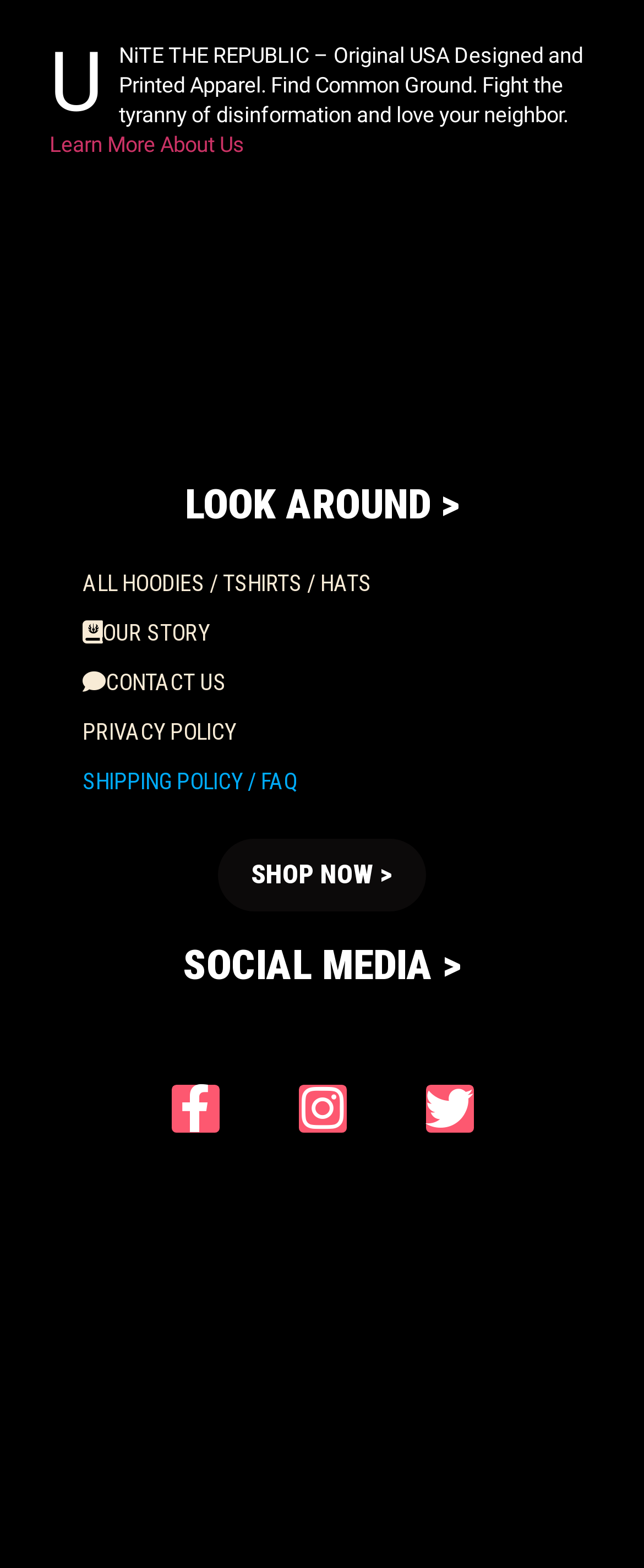Identify the bounding box coordinates of the specific part of the webpage to click to complete this instruction: "Learn more about the company".

[0.077, 0.084, 0.379, 0.1]